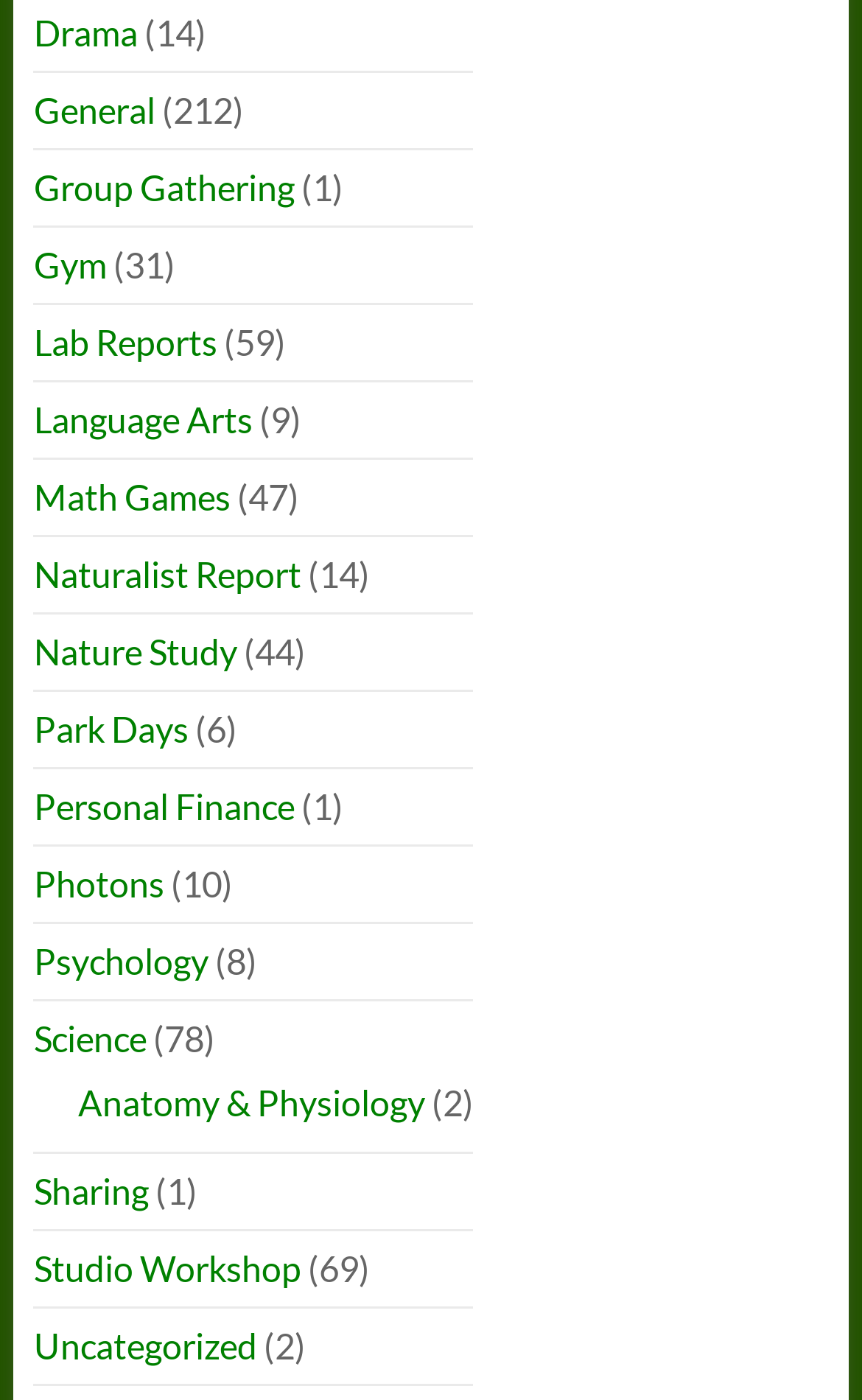Pinpoint the bounding box coordinates of the clickable area needed to execute the instruction: "Explore Anatomy & Physiology". The coordinates should be specified as four float numbers between 0 and 1, i.e., [left, top, right, bottom].

[0.091, 0.773, 0.493, 0.803]